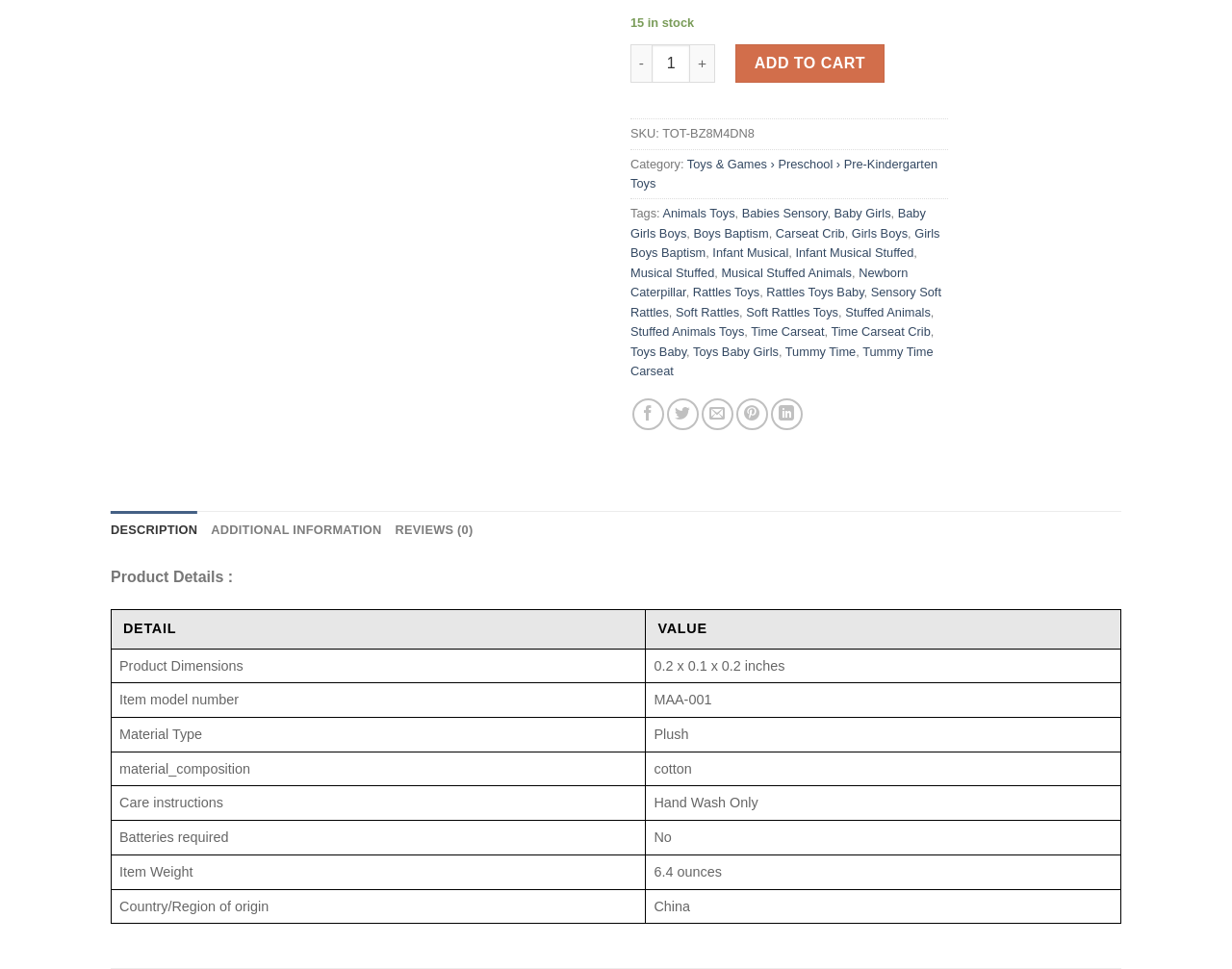What is the product's item model number?
Please provide a detailed and comprehensive answer to the question.

The product's item model number is MAA-001, which is specified in the product details table under the 'Item model number' column.